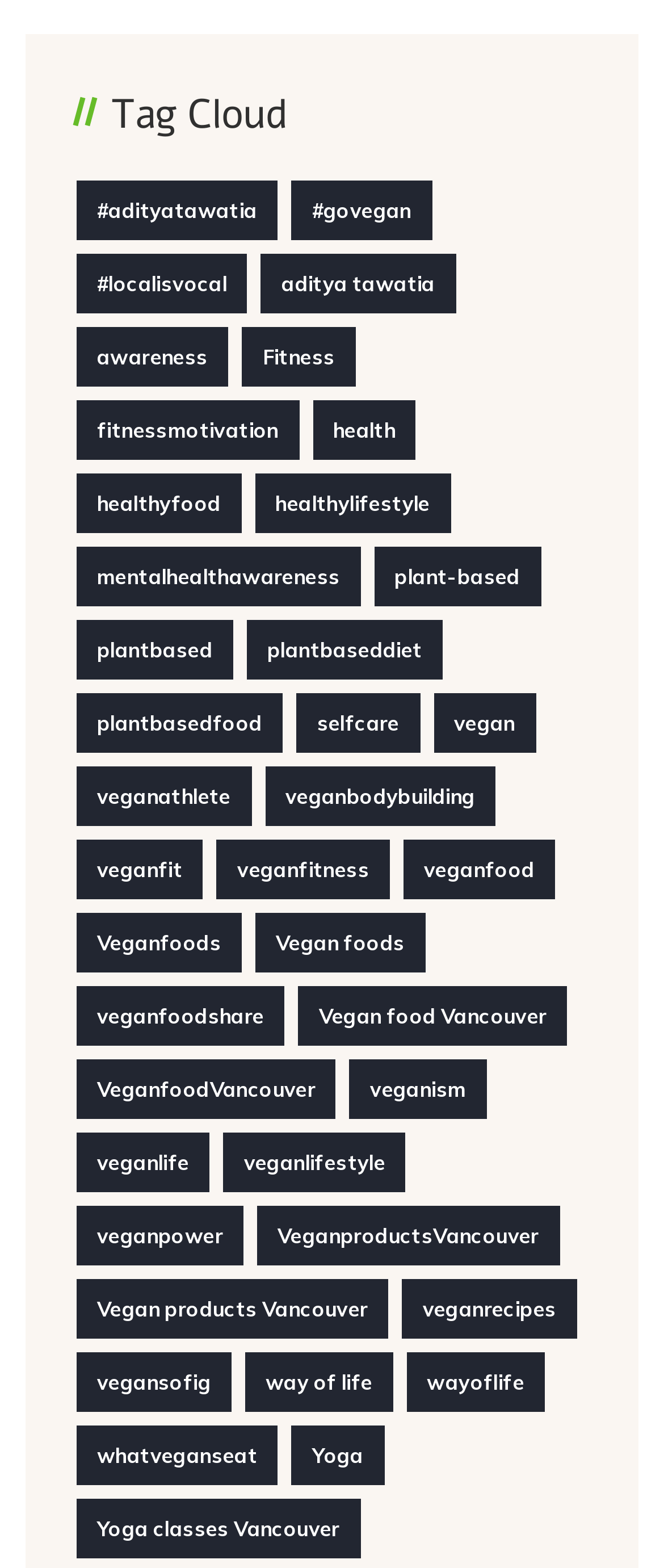Determine the bounding box coordinates for the region that must be clicked to execute the following instruction: "Visit the '#adityatawatia' page".

[0.115, 0.115, 0.418, 0.153]